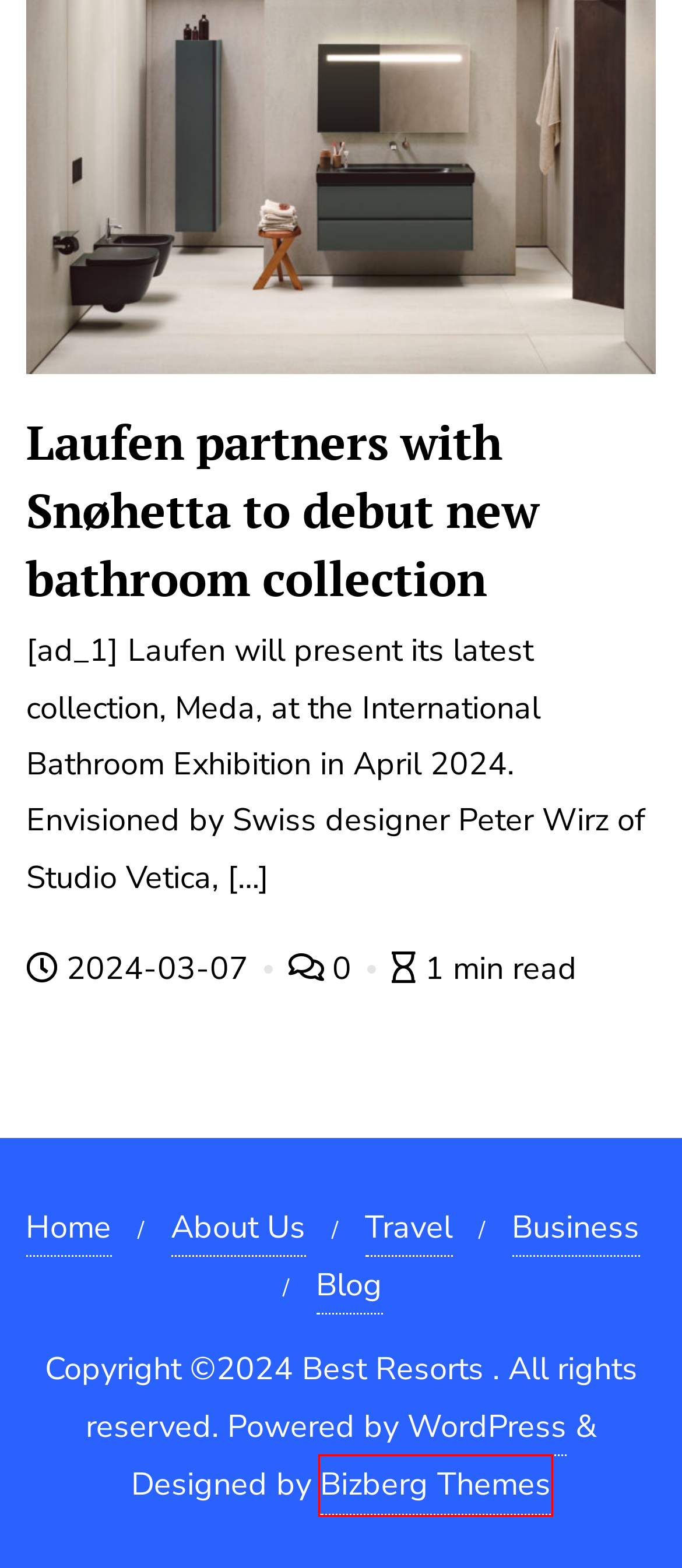Analyze the screenshot of a webpage featuring a red rectangle around an element. Pick the description that best fits the new webpage after interacting with the element inside the red bounding box. Here are the candidates:
A. March 2024 – Best Resorts
B. Best Premium & Free WordPress Design Themes & Templates
C. Business – Best Resorts
D. Travel – Best Resorts
E. Blog – Best Resorts
F. January 2023 – Best Resorts
G. Laufen partners with Snøhetta to debut new bathroom collection – Best Resorts
H. Blog Tool, Publishing Platform, and CMS – WordPress.org

B